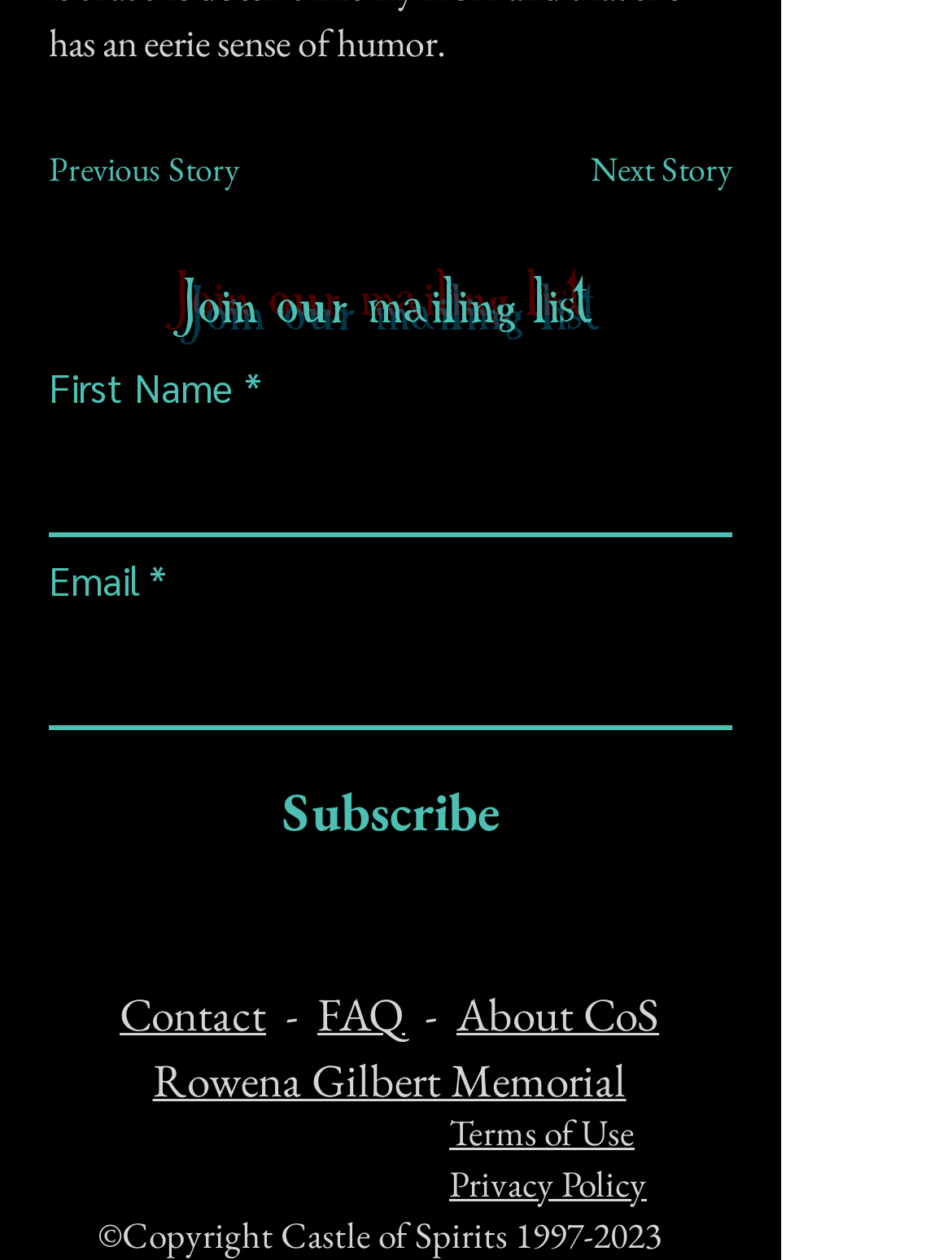Based on the image, please respond to the question with as much detail as possible:
How many social media links are in the 'Social Bar'?

The 'Social Bar' list contains three links: 'Youtube', 'Instagram', and 'Facebook', which are identified by their OCR text.